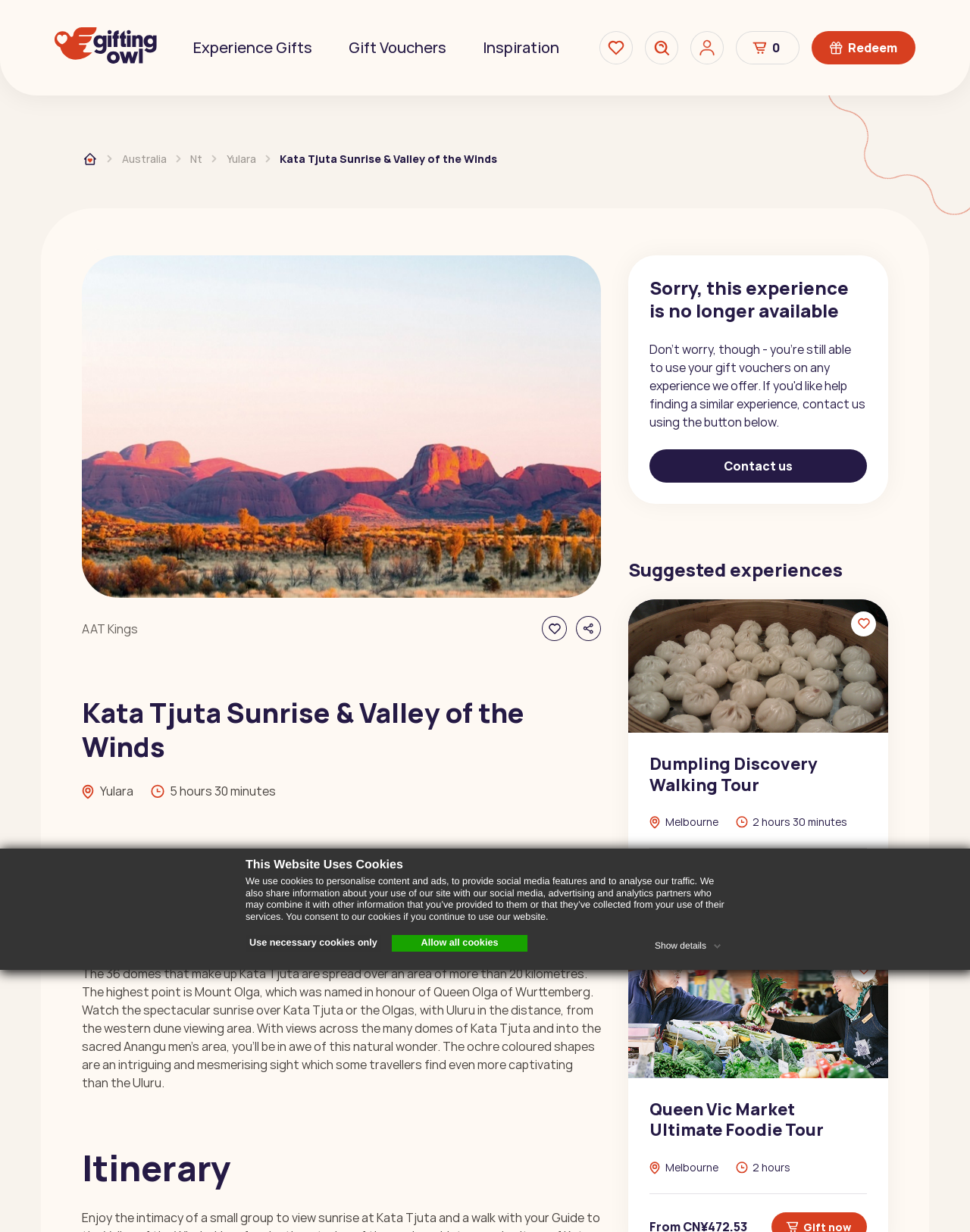Please specify the bounding box coordinates of the area that should be clicked to accomplish the following instruction: "Read about rotten egg smell". The coordinates should consist of four float numbers between 0 and 1, i.e., [left, top, right, bottom].

None